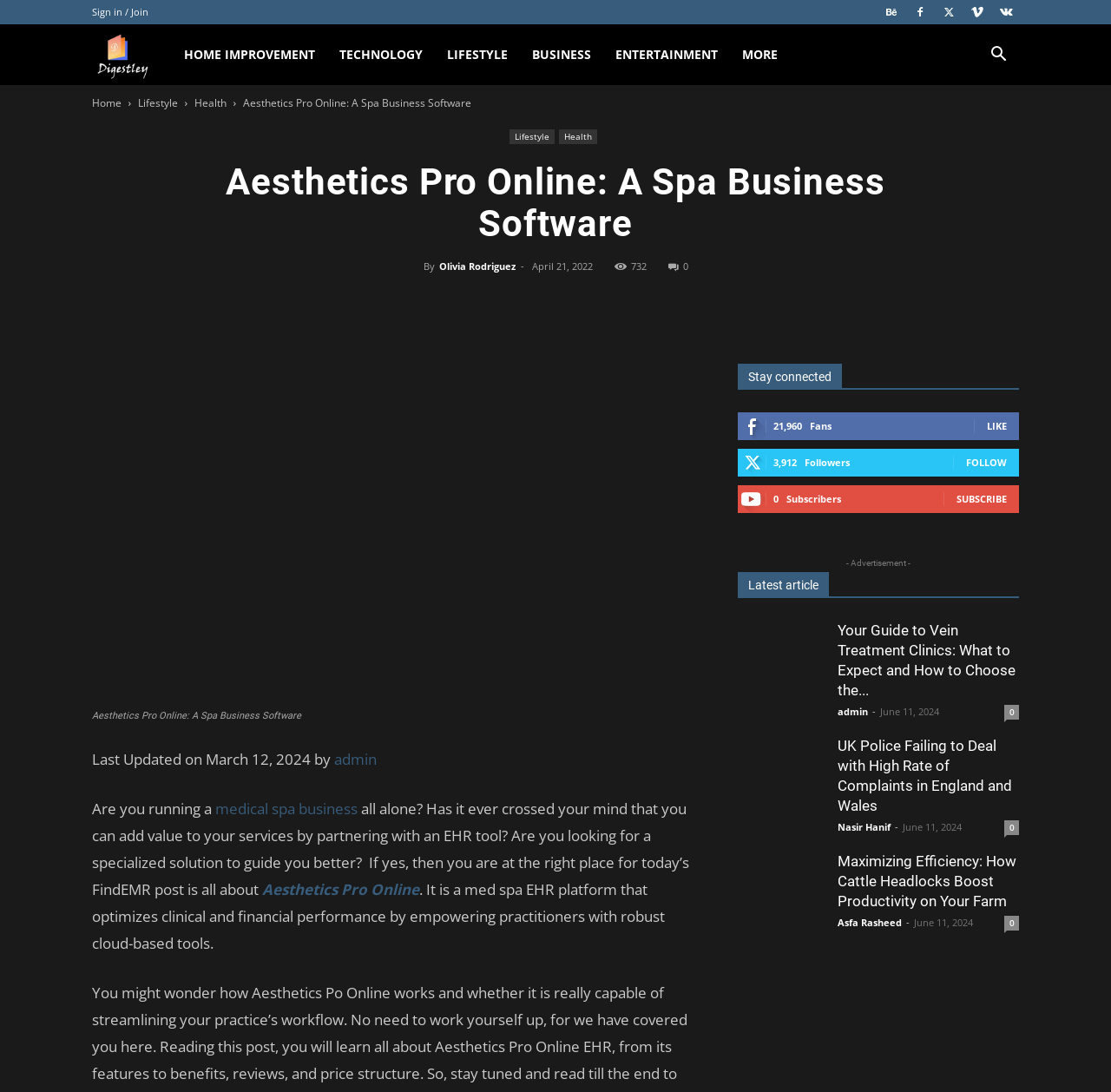Find the bounding box coordinates of the element I should click to carry out the following instruction: "Read about Aesthetics Pro Online".

[0.236, 0.805, 0.377, 0.824]